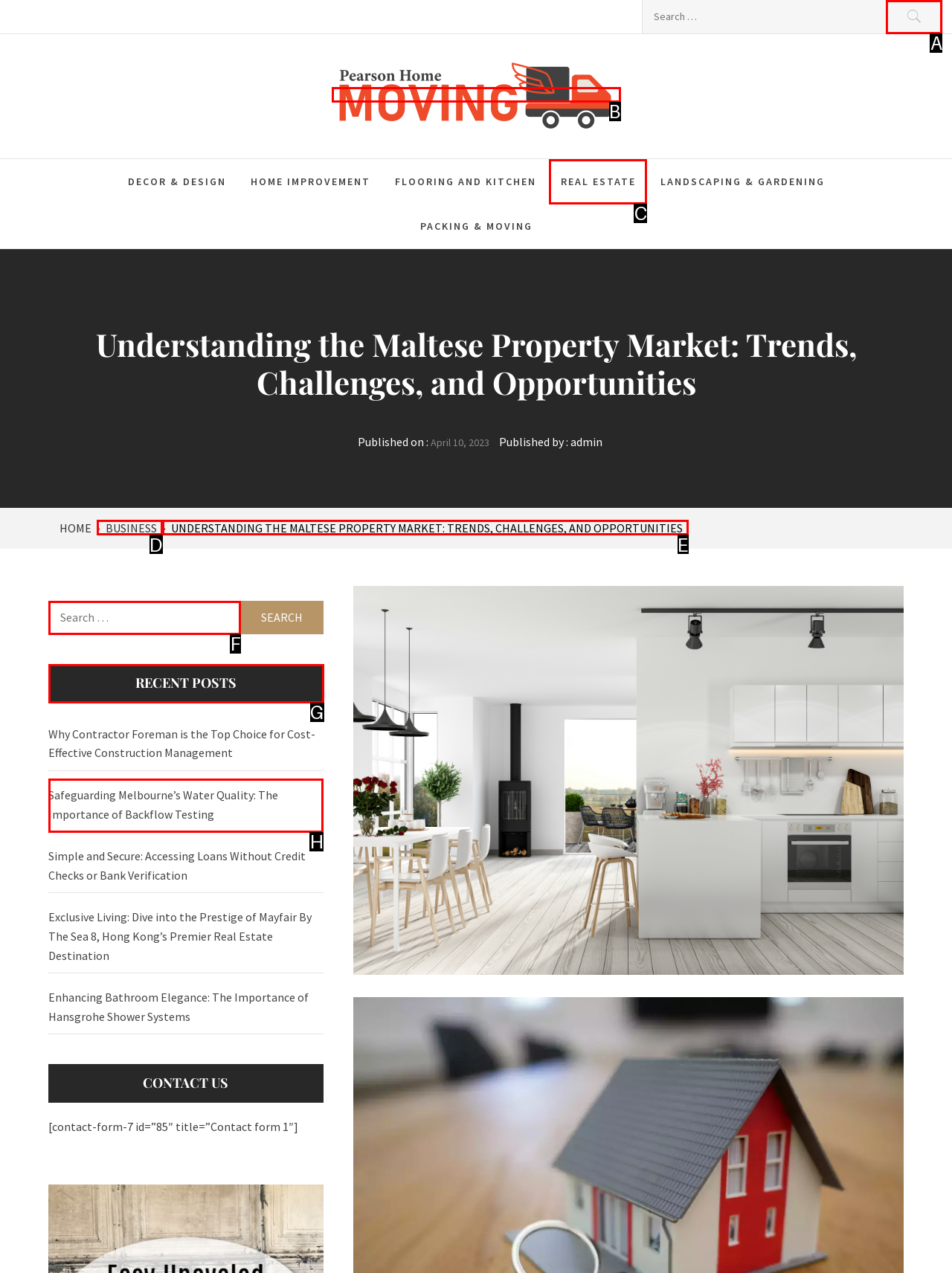Choose the letter of the element that should be clicked to complete the task: Check recent posts
Answer with the letter from the possible choices.

G